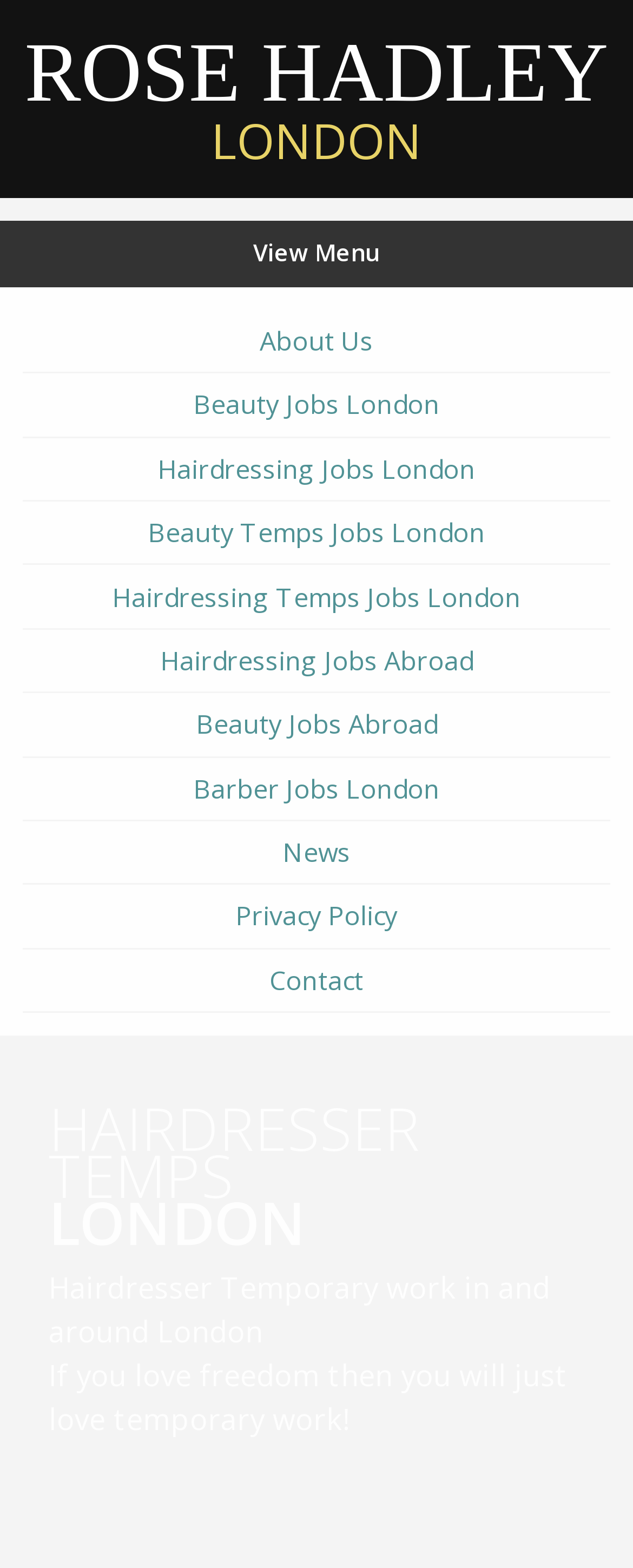Identify the coordinates of the bounding box for the element that must be clicked to accomplish the instruction: "Click on About Us".

[0.036, 0.198, 0.964, 0.237]